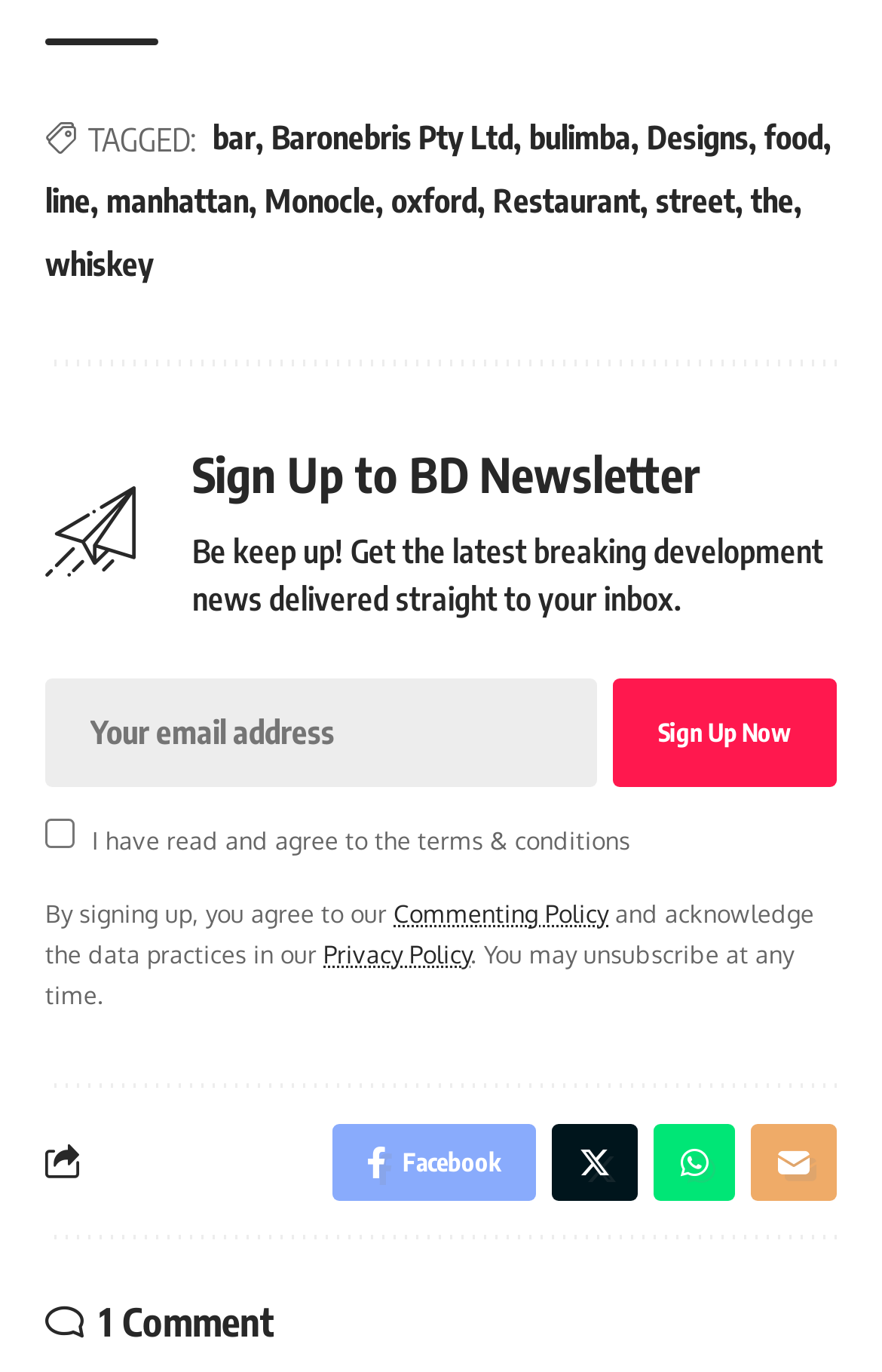Find and specify the bounding box coordinates that correspond to the clickable region for the instruction: "Enter your email address".

[0.051, 0.494, 0.677, 0.573]